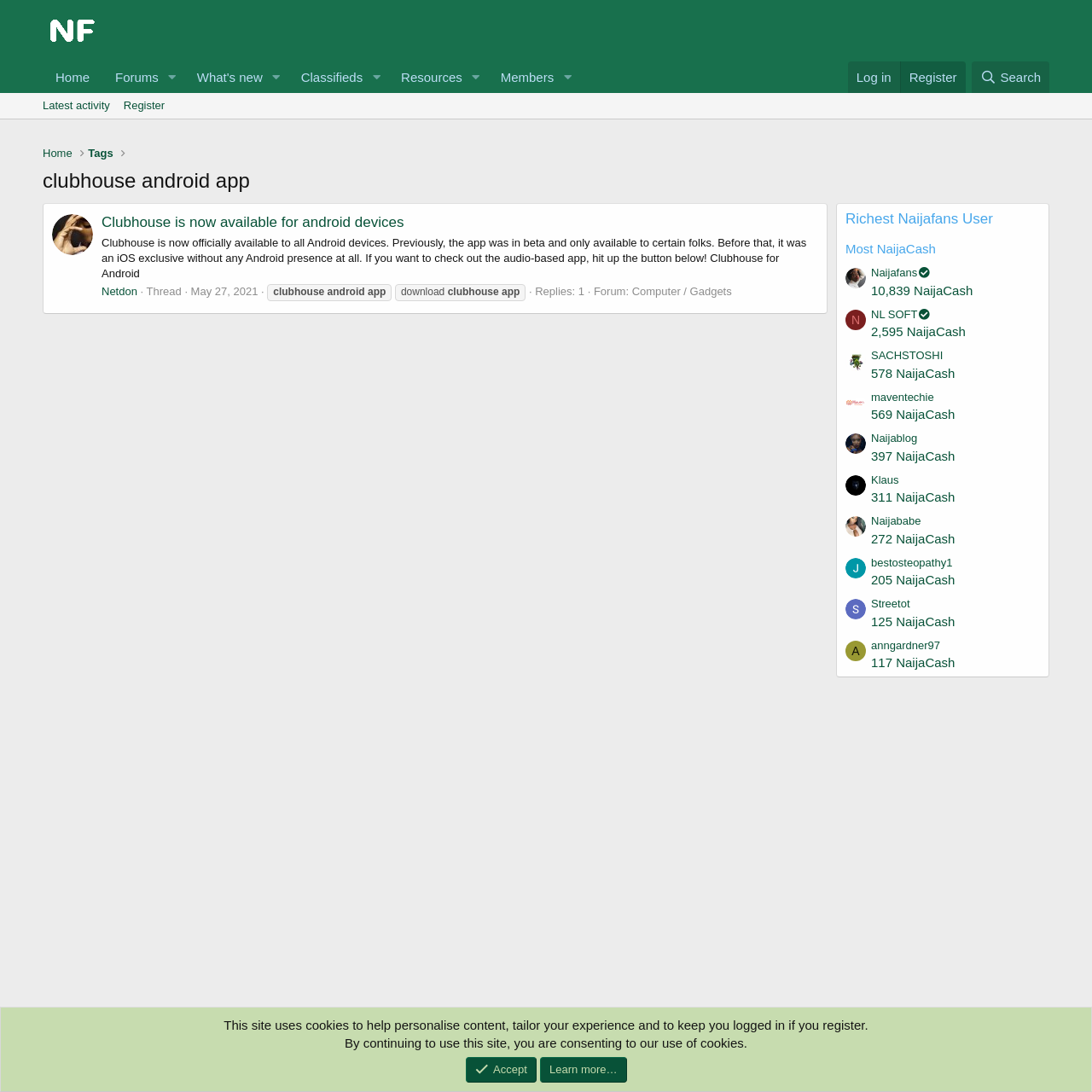Identify the bounding box coordinates for the UI element mentioned here: "parent_node: What's new aria-label="Toggle expanded"". Provide the coordinates as four float values between 0 and 1, i.e., [left, top, right, bottom].

[0.242, 0.056, 0.264, 0.085]